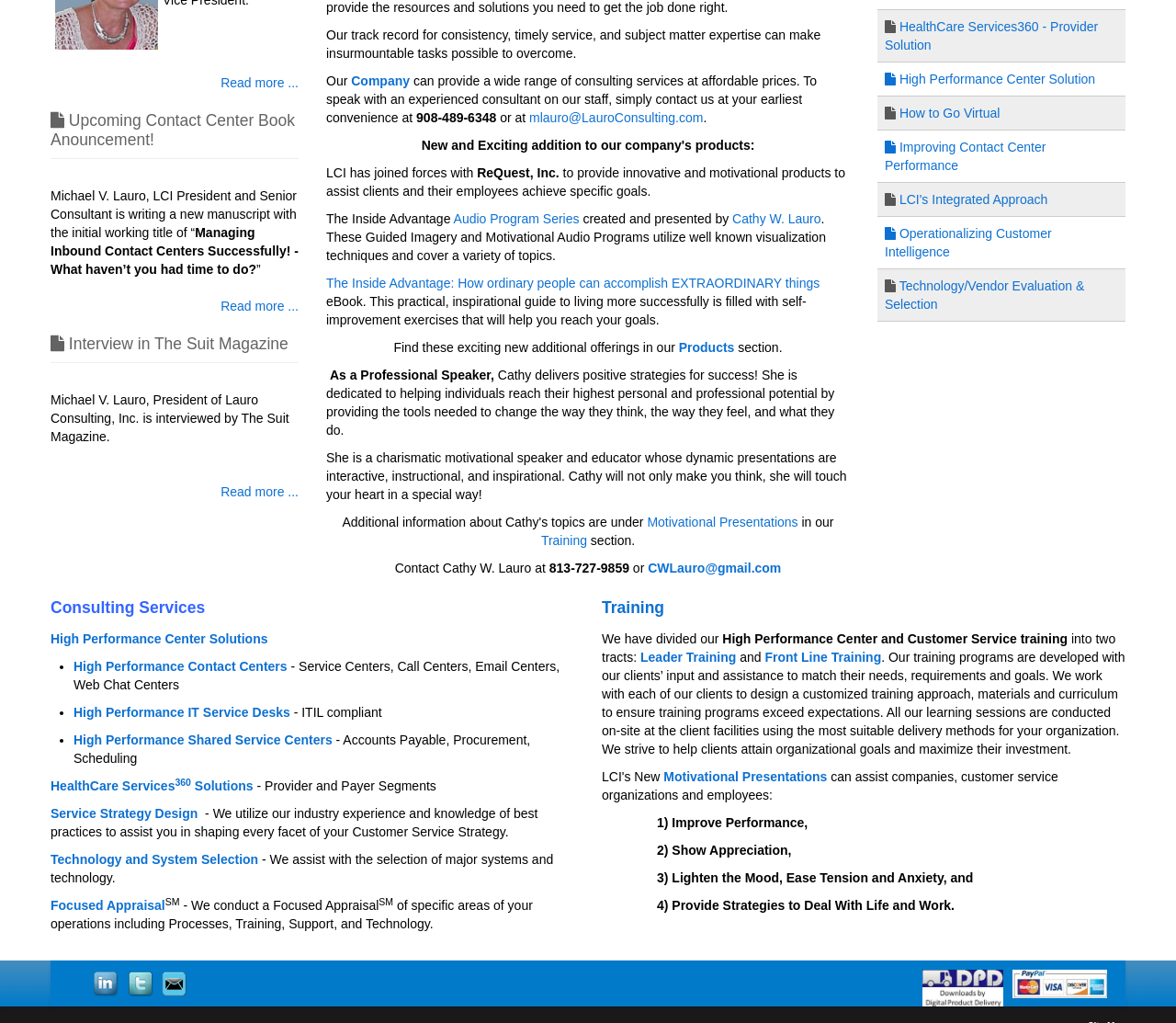Please determine the bounding box of the UI element that matches this description: Motivational Presentations. The coordinates should be given as (top-left x, top-left y, bottom-right x, bottom-right y), with all values between 0 and 1.

[0.564, 0.752, 0.703, 0.767]